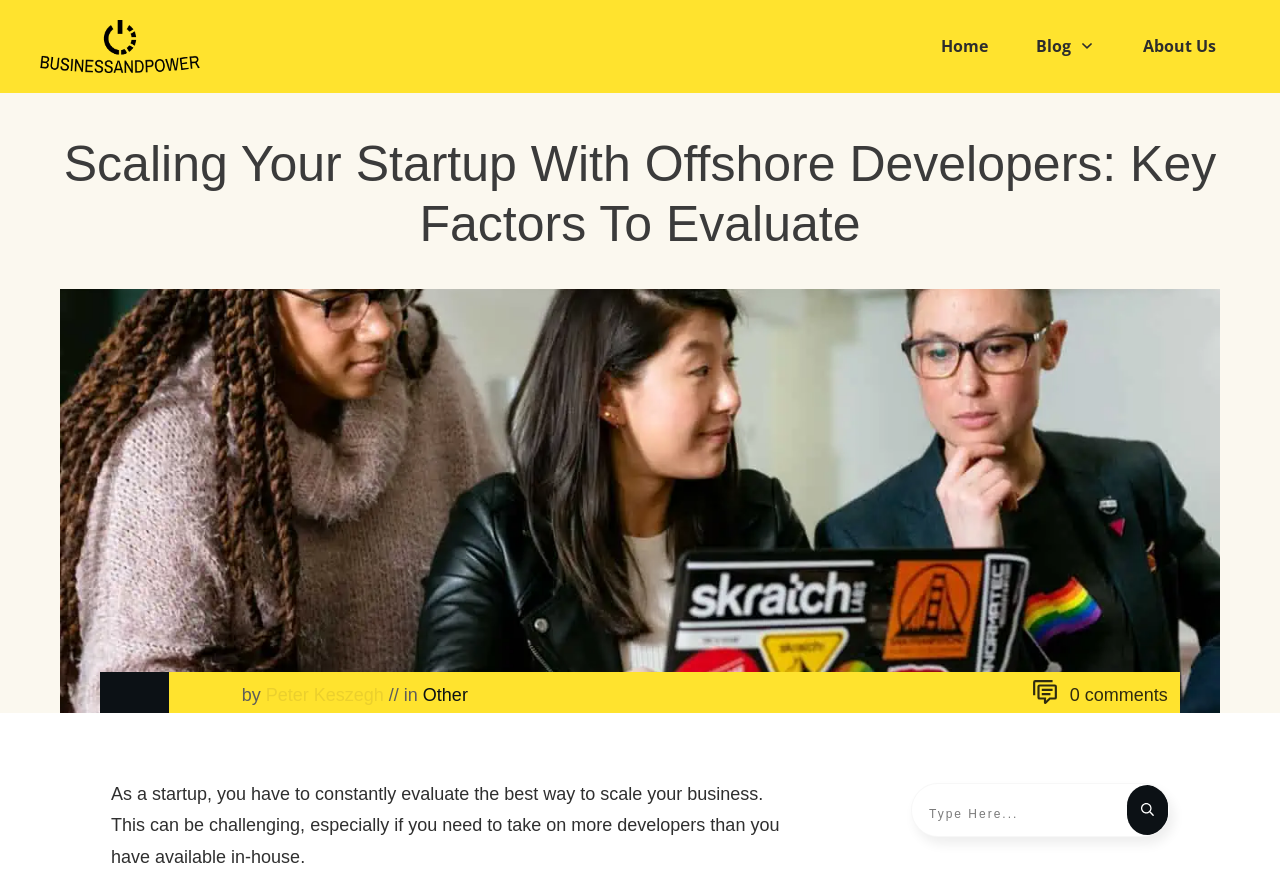Create a full and detailed caption for the entire webpage.

The webpage is about scaling a startup with offshore developers, focusing on key factors to evaluate. At the top left, there is a link to an unspecified page. To the right of this link, there are three more links: "Home", "Blog", and "About Us", with a small image between "Blog" and "About Us". 

Below these links, there is a large heading that spans almost the entire width of the page, stating the title of the article. 

On the left side of the page, there is a block of text that discusses the challenges of scaling a business as a startup, particularly when needing to take on more developers than available in-house. 

At the bottom of this text block, there is a section with the author's name, "Peter Keszegh", and a link to "Other" articles. To the right of this section, there is a small image and a text stating "0 comments". 

On the right side of the page, there is a search bar with a button and a small image inside it. The search bar has a placeholder text "Type Here...".